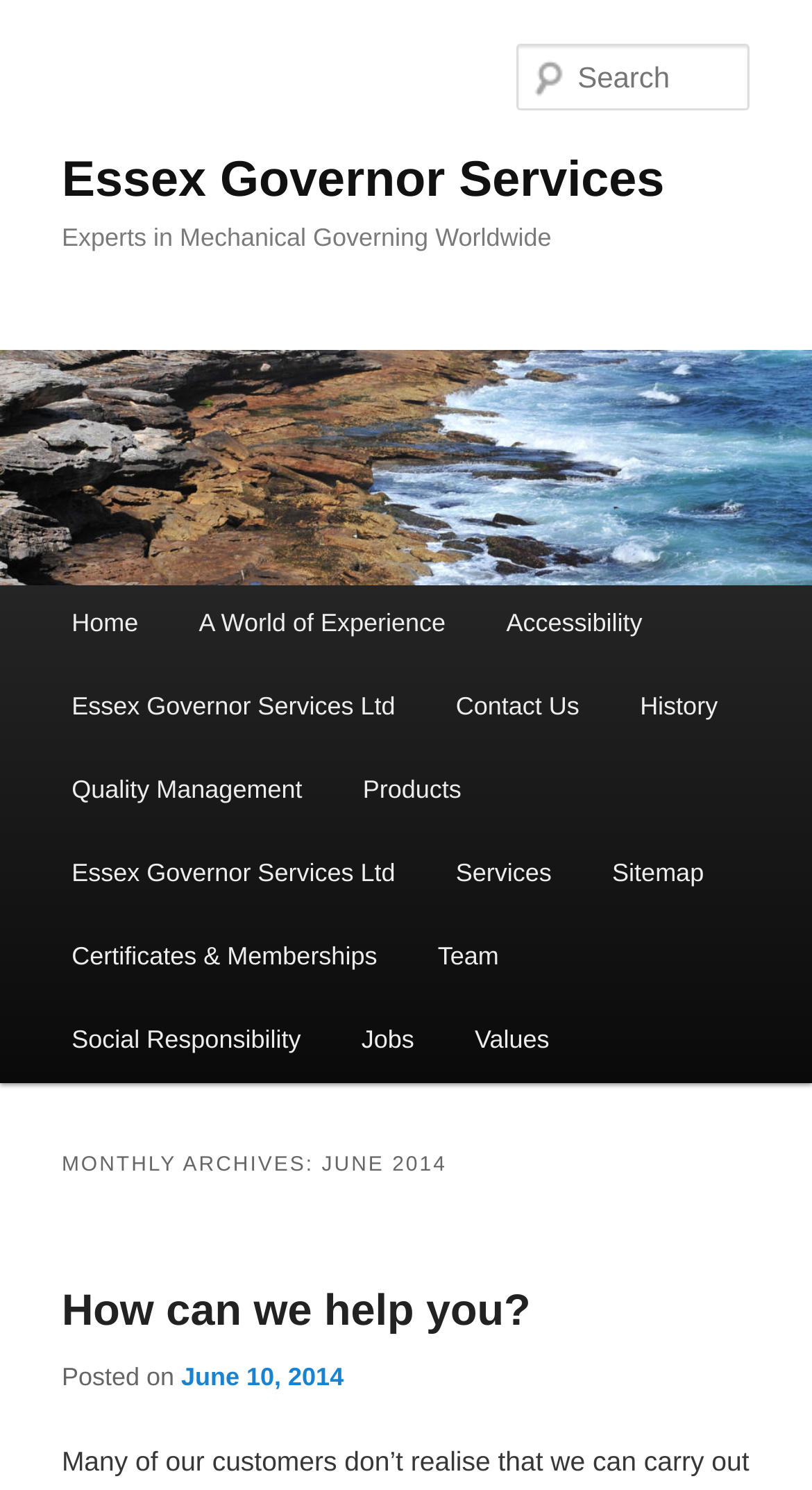Answer the question below with a single word or a brief phrase: 
What is the date of the latest article?

June 10, 2014